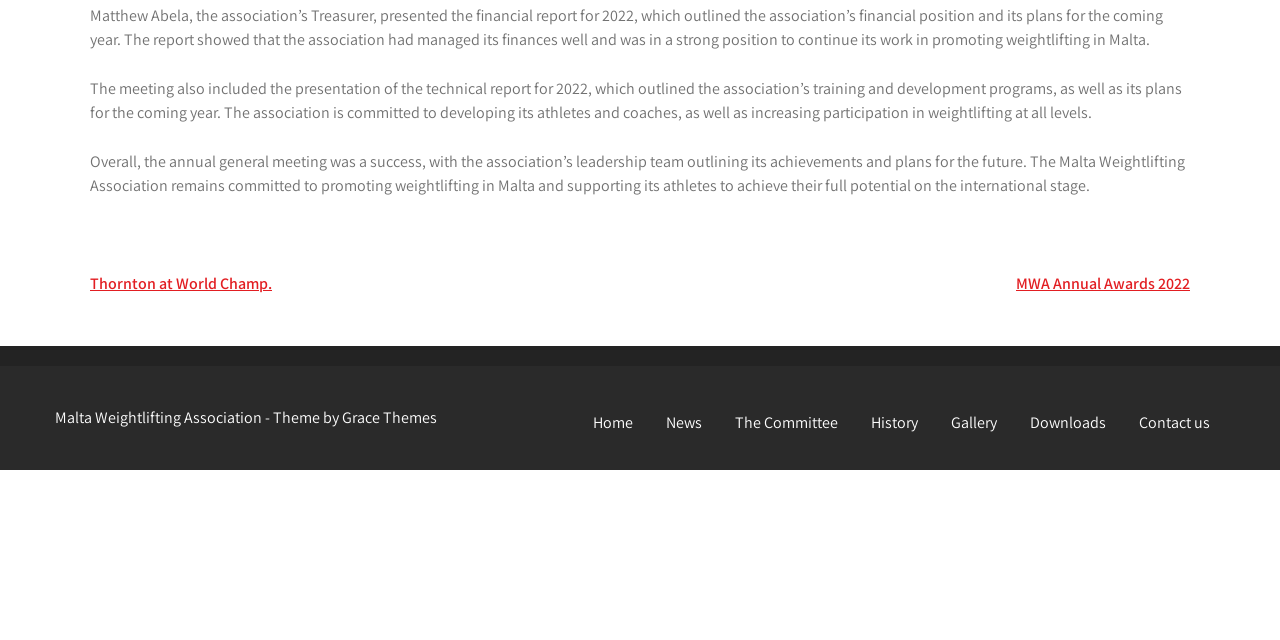Given the element description "Thornton at World Champ." in the screenshot, predict the bounding box coordinates of that UI element.

[0.07, 0.427, 0.212, 0.459]